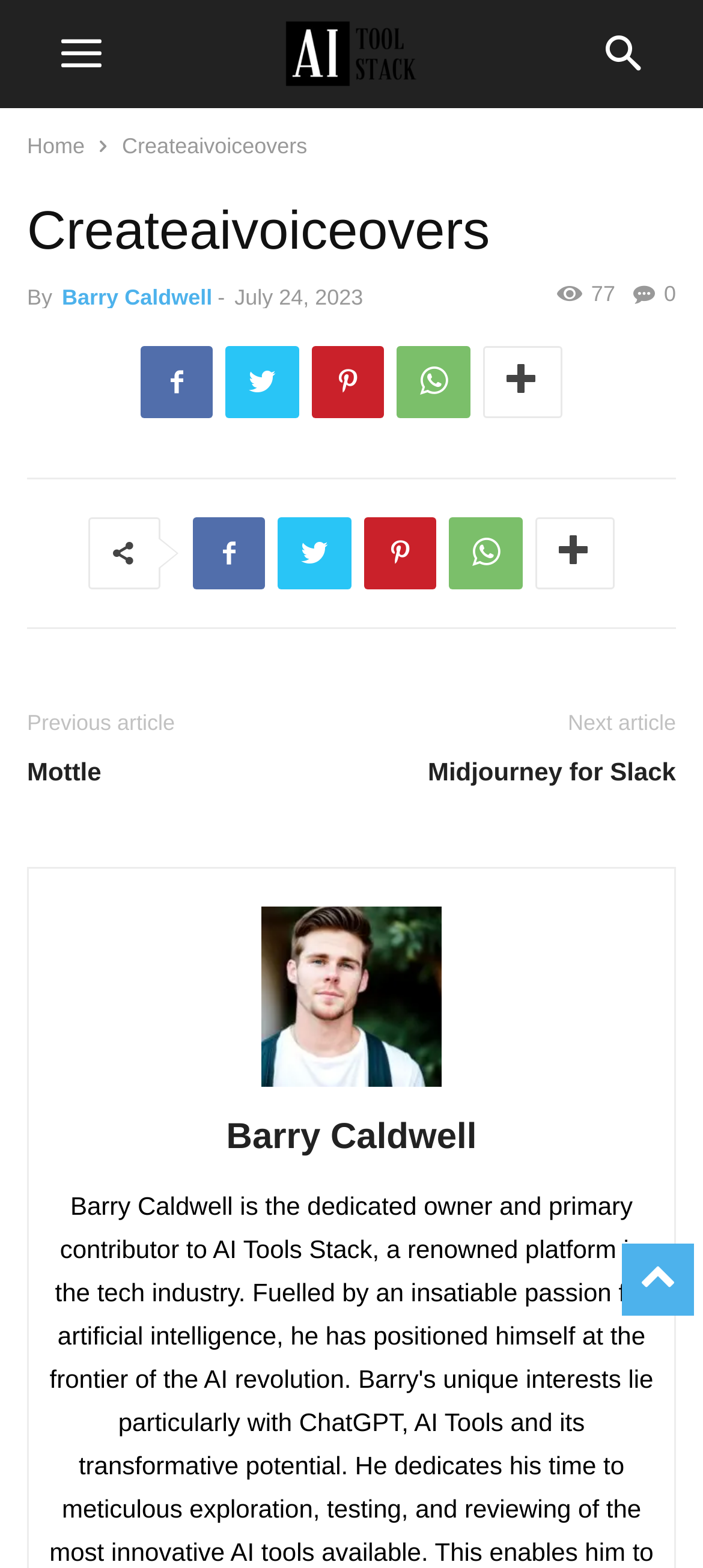Provide the bounding box coordinates of the section that needs to be clicked to accomplish the following instruction: "View the author's profile."

[0.322, 0.713, 0.678, 0.738]